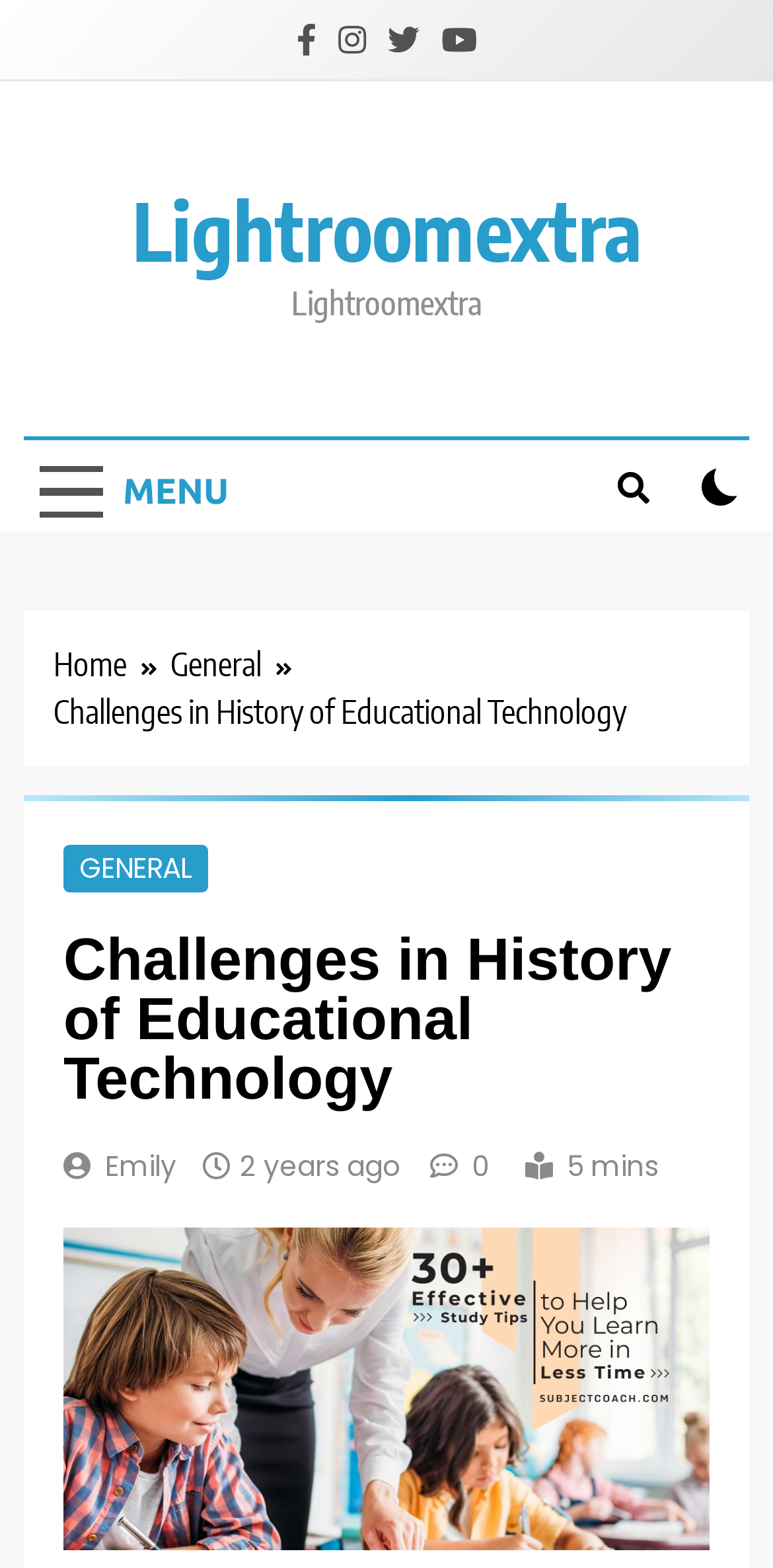Please respond to the question with a concise word or phrase:
What is the category of the article about challenges in history of educational technology?

General